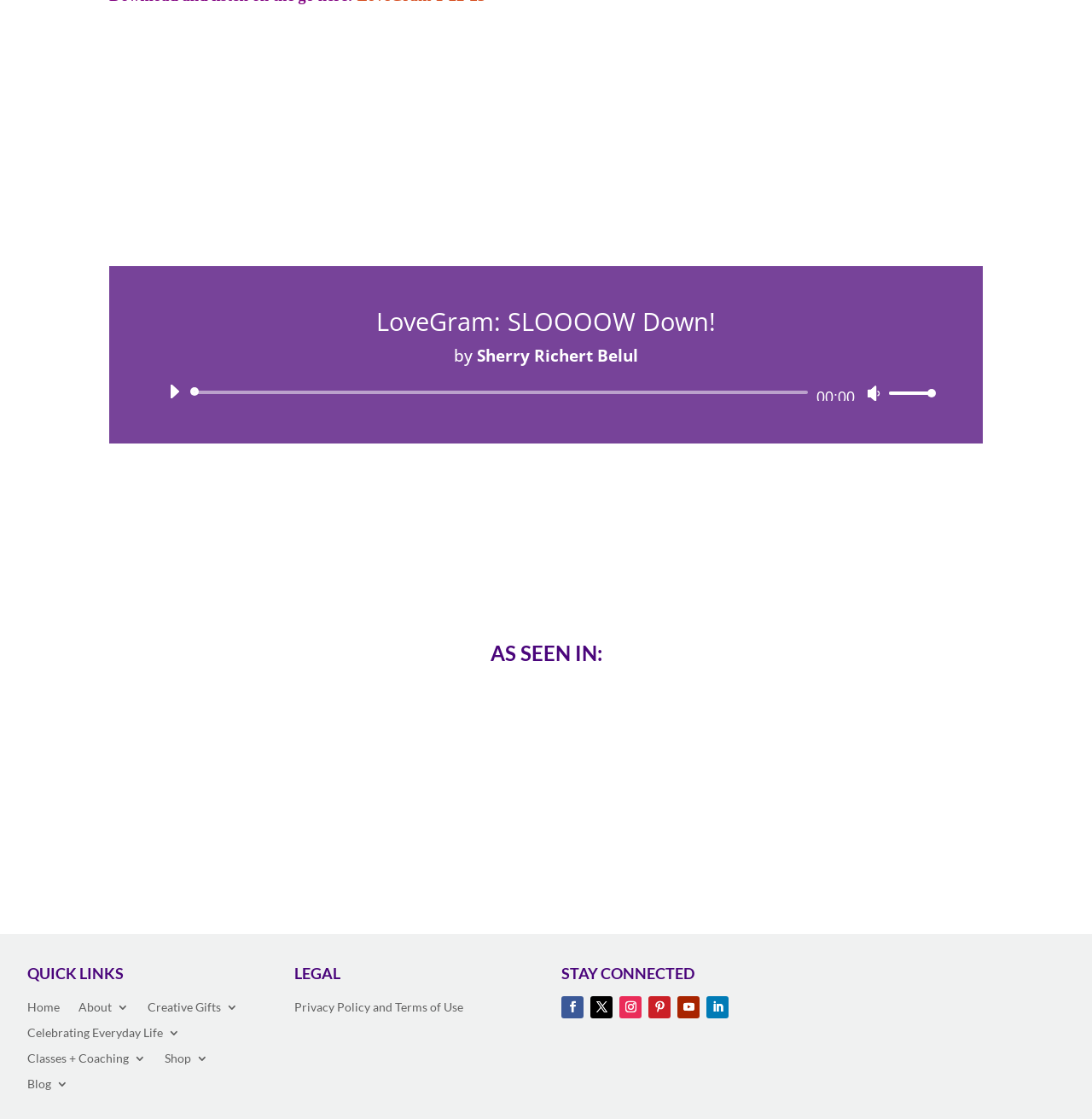Identify the bounding box of the UI element described as follows: "aria-label="Play" title="Play"". Provide the coordinates as four float numbers in the range of 0 to 1 [left, top, right, bottom].

[0.147, 0.338, 0.172, 0.362]